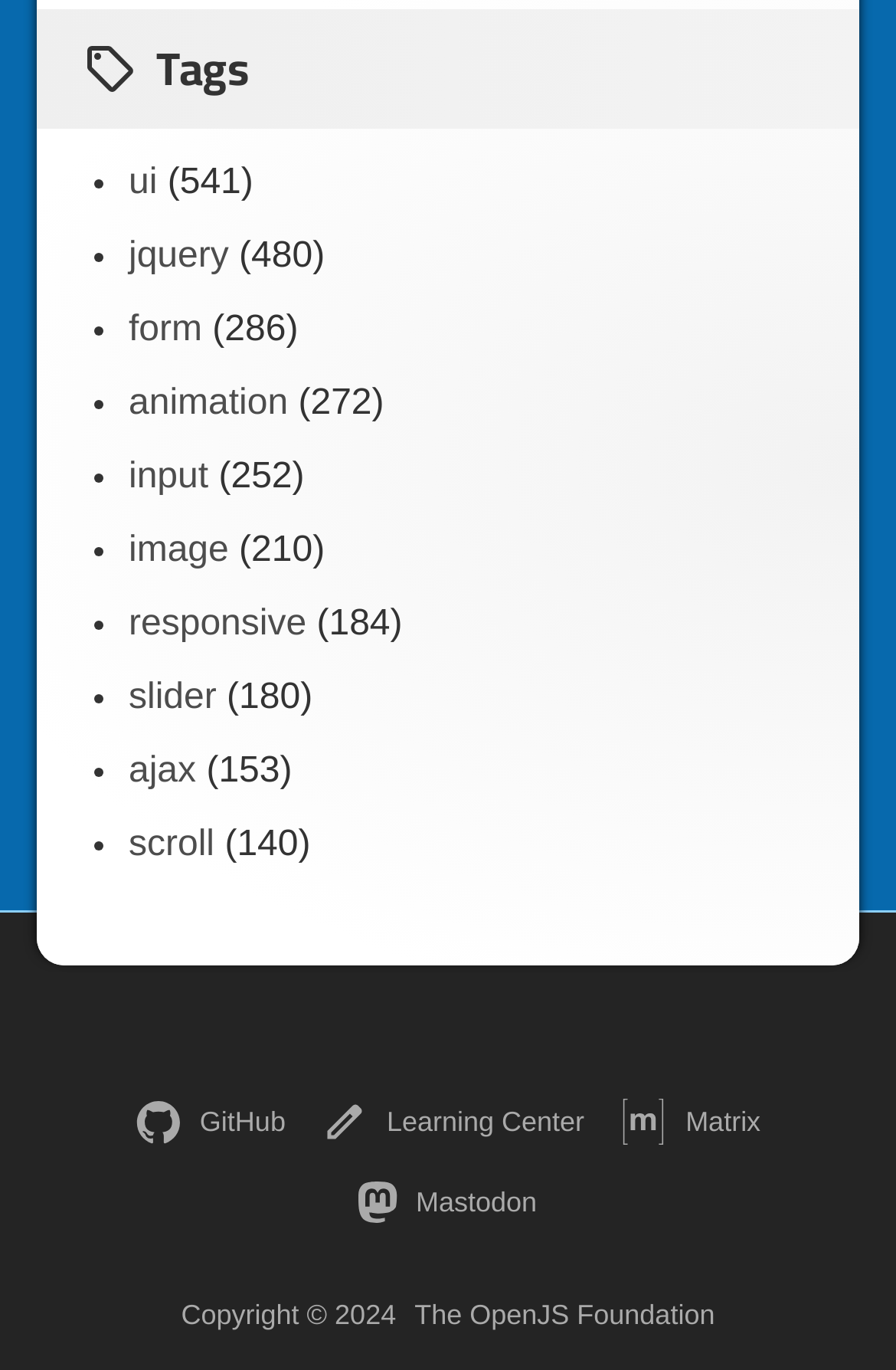How many links are at the bottom of the page? From the image, respond with a single word or brief phrase.

4